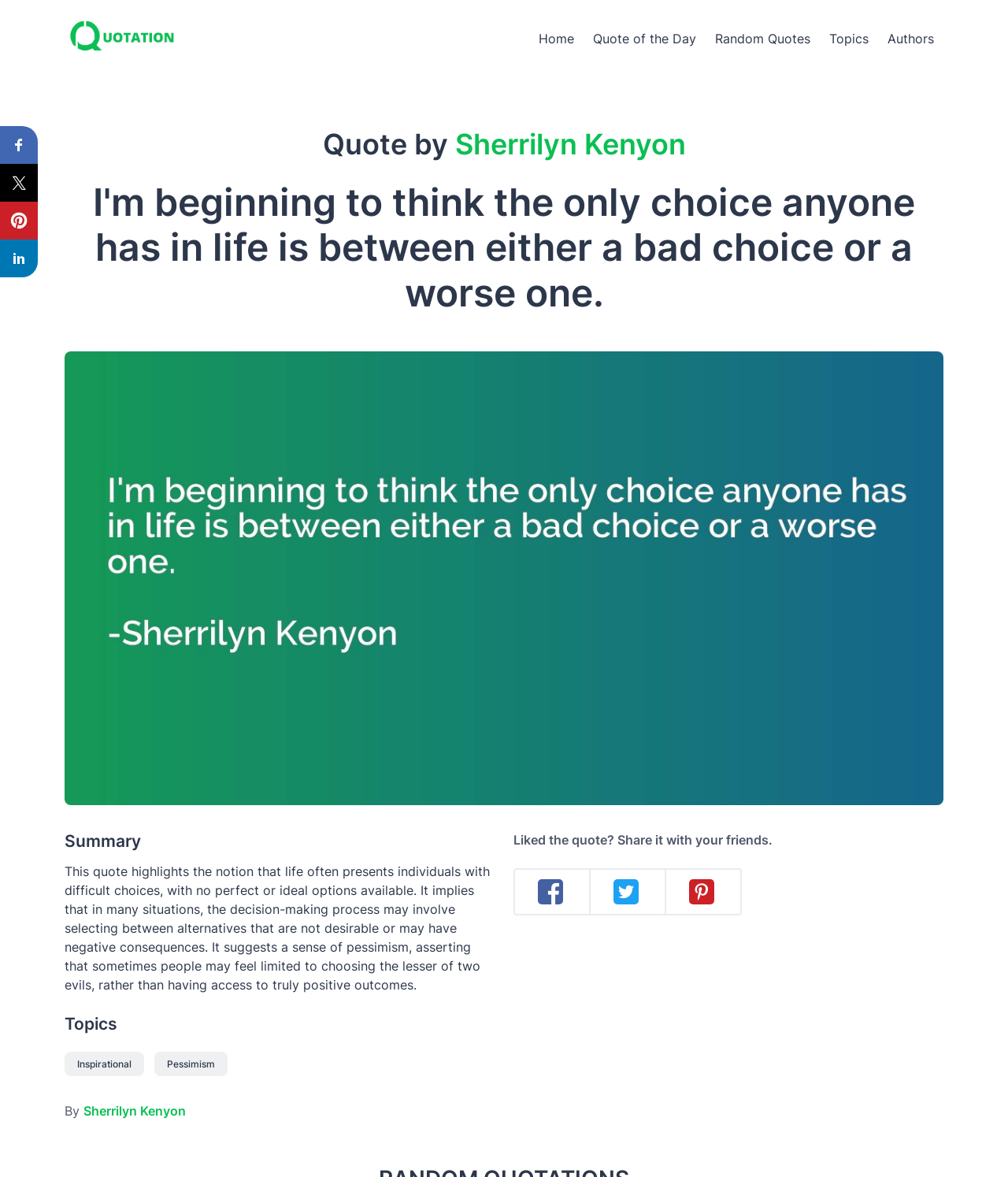What is the purpose of the buttons at the top?
Deliver a detailed and extensive answer to the question.

The buttons at the top, such as 'Home', 'Quote of the Day', 'Random Quotes', 'Topics', and 'Authors', seem to be navigation buttons that allow users to move to different sections of the website.